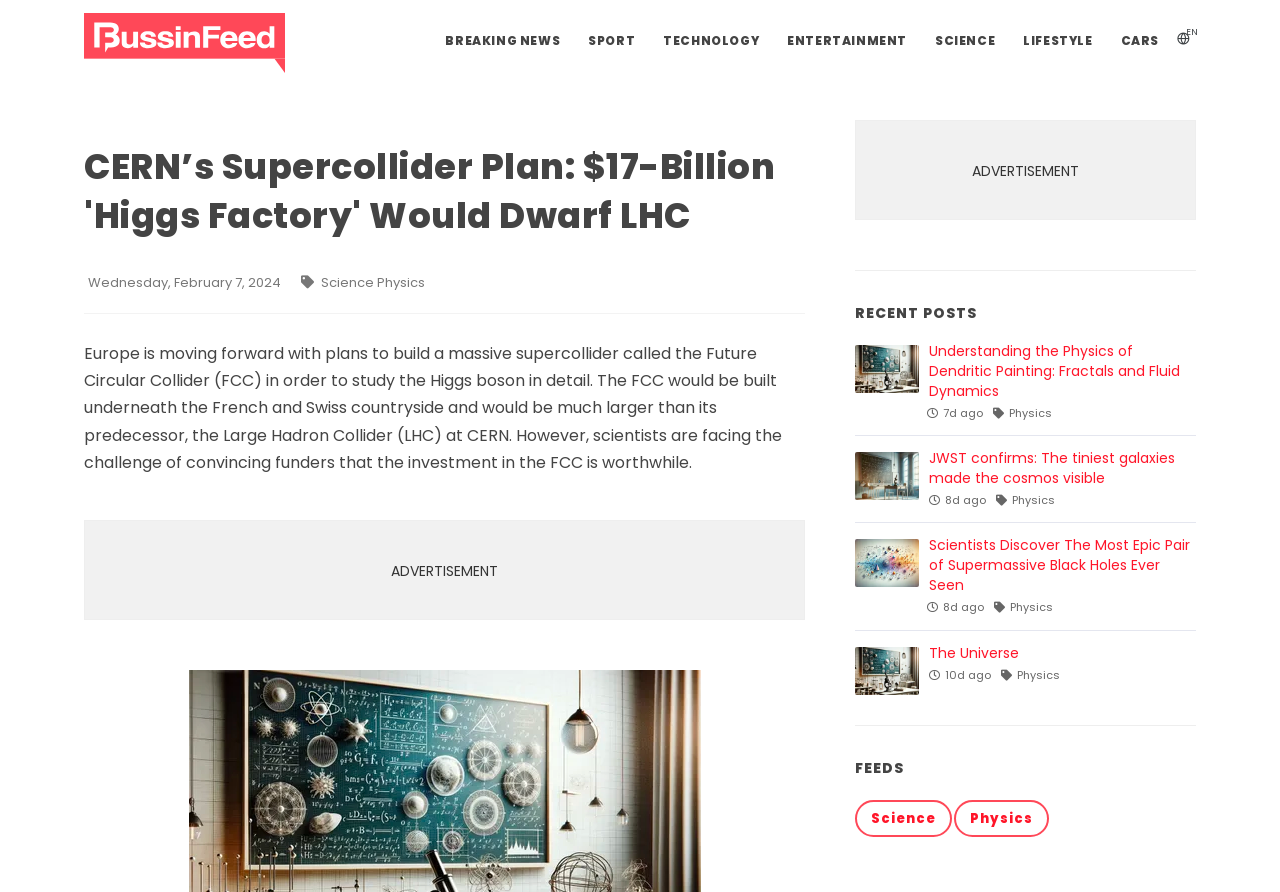Locate the UI element described as follows: "Breaking News". Return the bounding box coordinates as four float numbers between 0 and 1 in the order [left, top, right, bottom].

[0.339, 0.025, 0.447, 0.066]